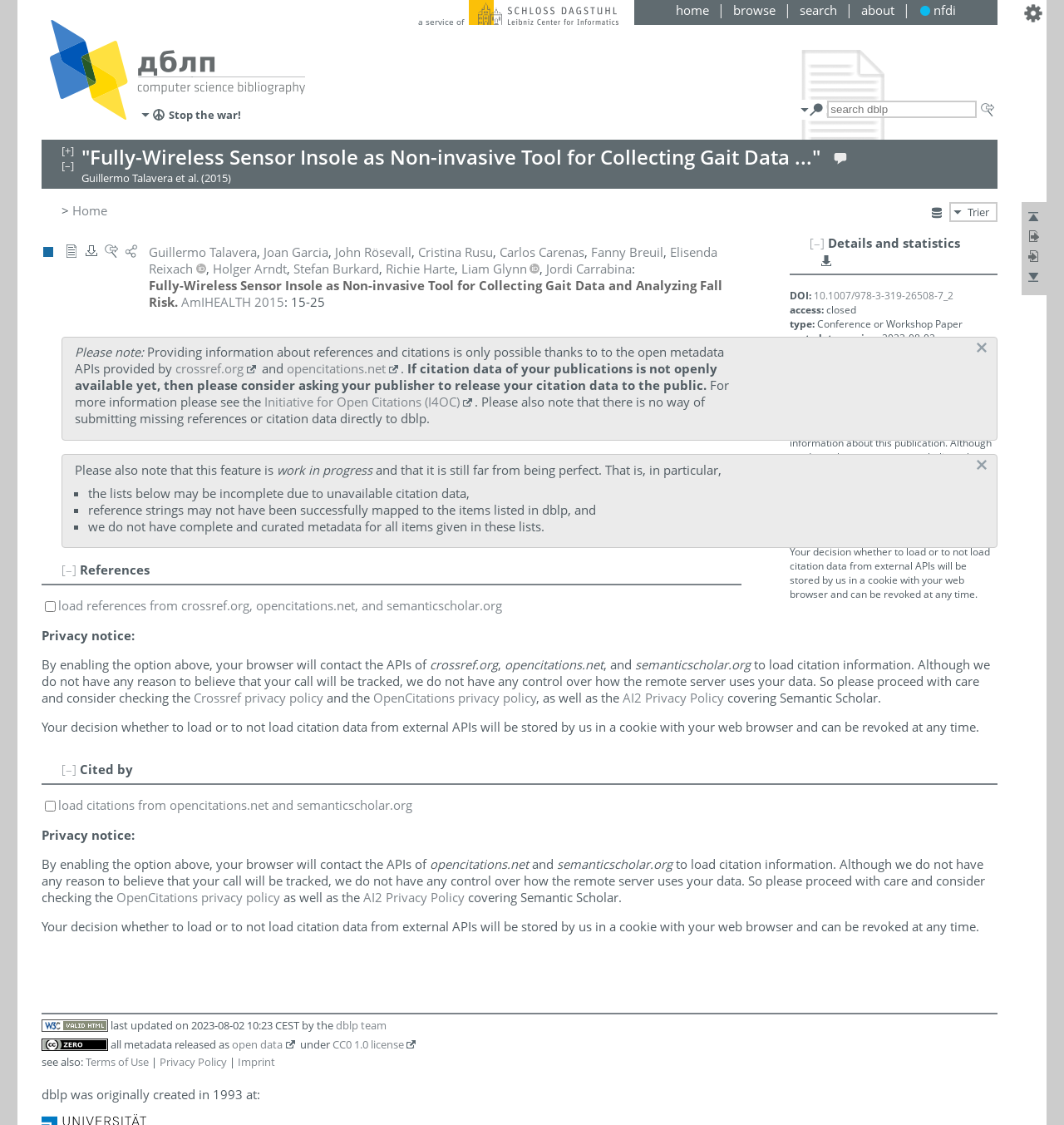Please find the bounding box for the UI element described by: "Crossref privacy policy".

[0.182, 0.613, 0.304, 0.627]